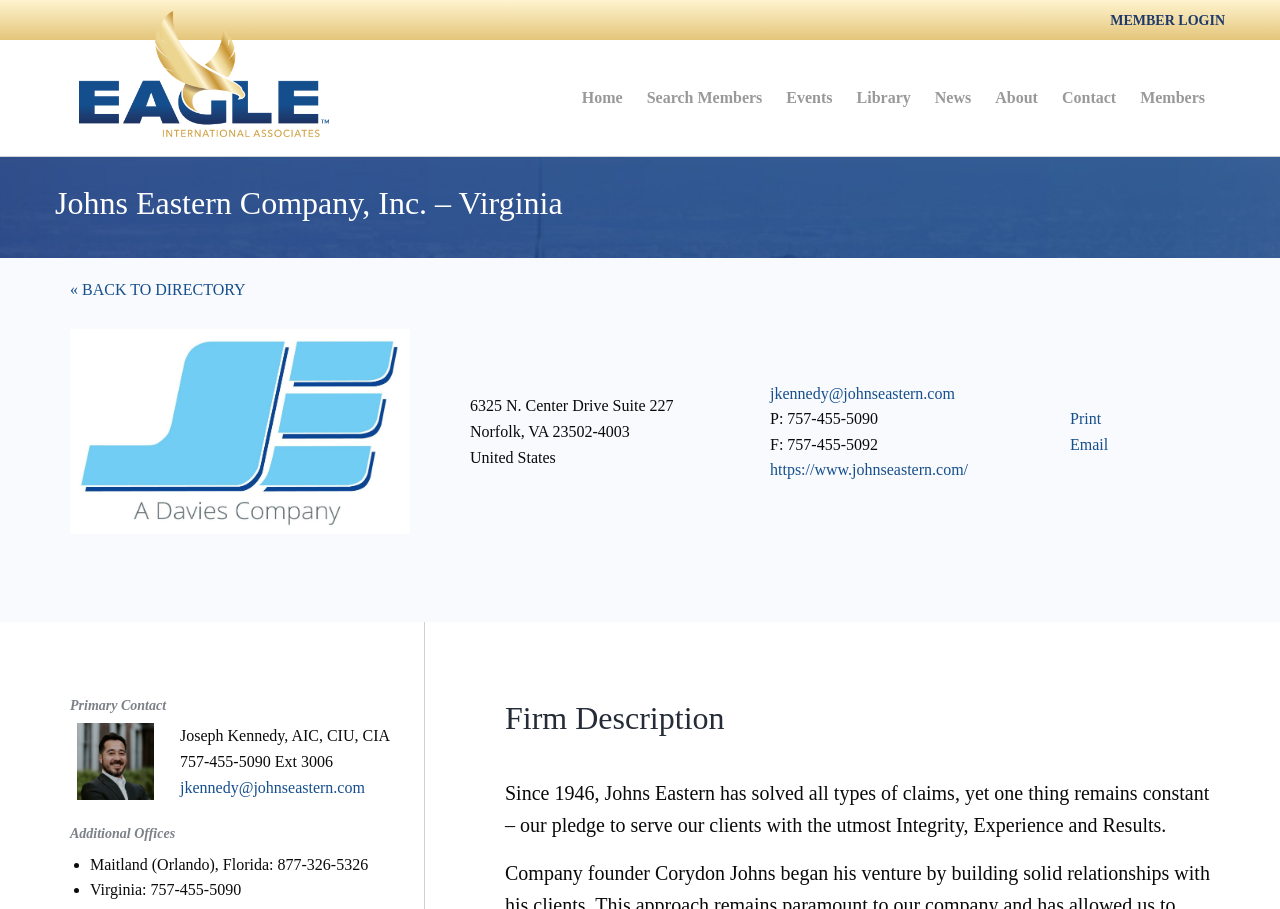How many offices does the company have?
From the image, respond using a single word or phrase.

At least 3